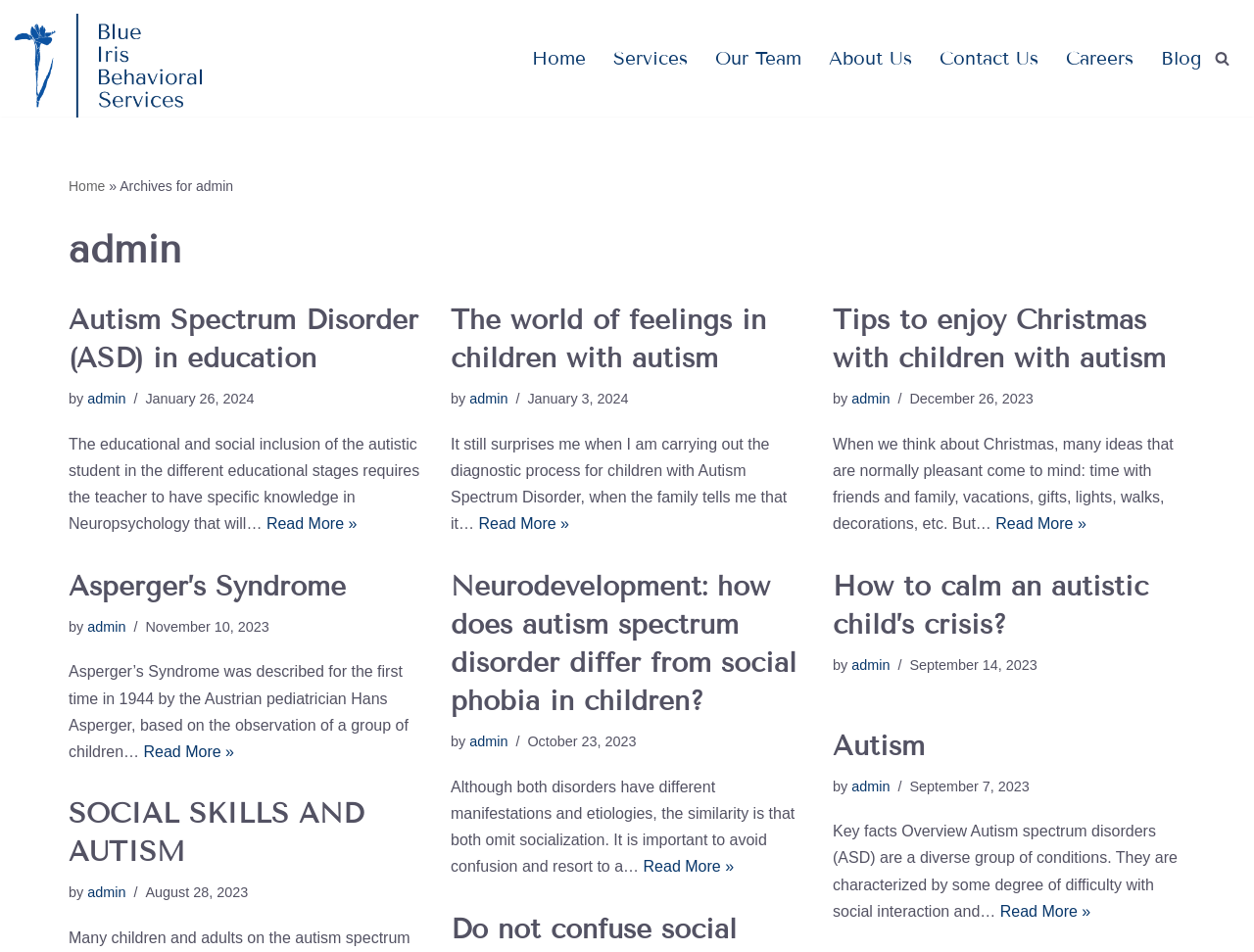Please give a succinct answer using a single word or phrase:
How many articles are on the webpage?

5